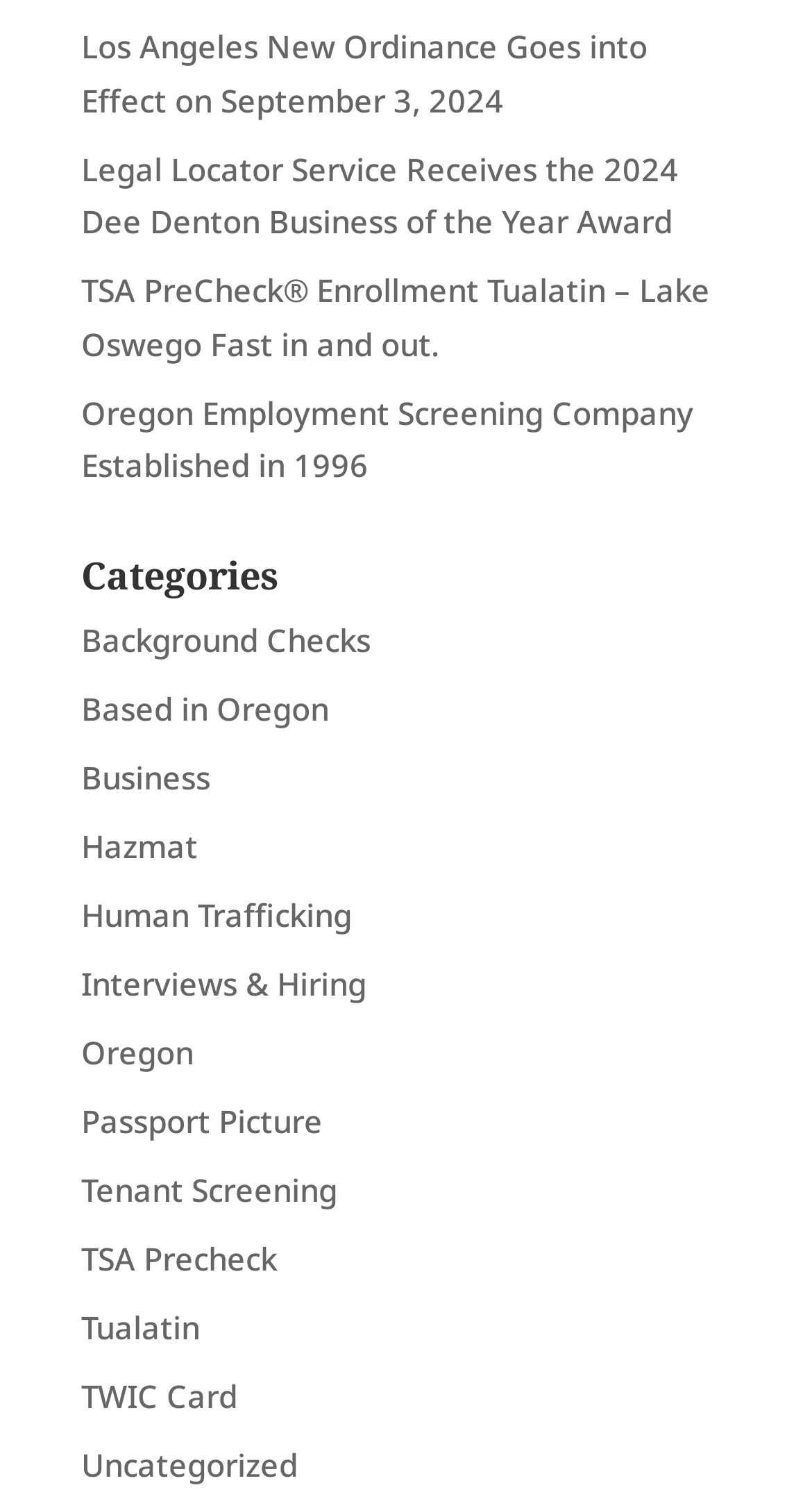Identify the bounding box coordinates for the element you need to click to achieve the following task: "Read about the new ordinance in Los Angeles". Provide the bounding box coordinates as four float numbers between 0 and 1, in the form [left, top, right, bottom].

[0.1, 0.017, 0.797, 0.079]